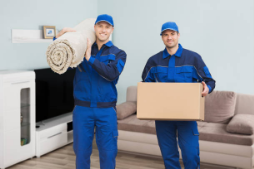Reply to the question with a single word or phrase:
What type of item is the second mover carrying?

cardboard box